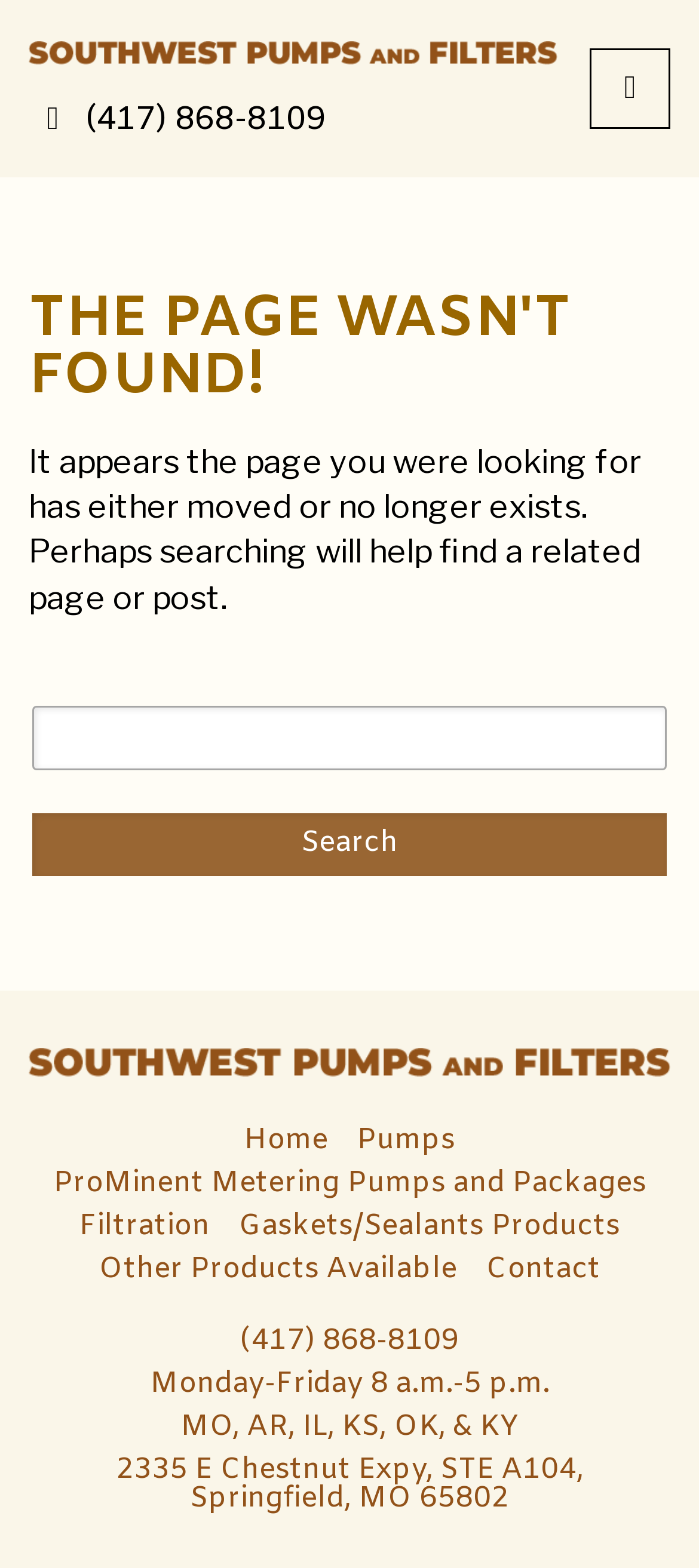Use a single word or phrase to respond to the question:
What is the main content of the webpage?

Page not found